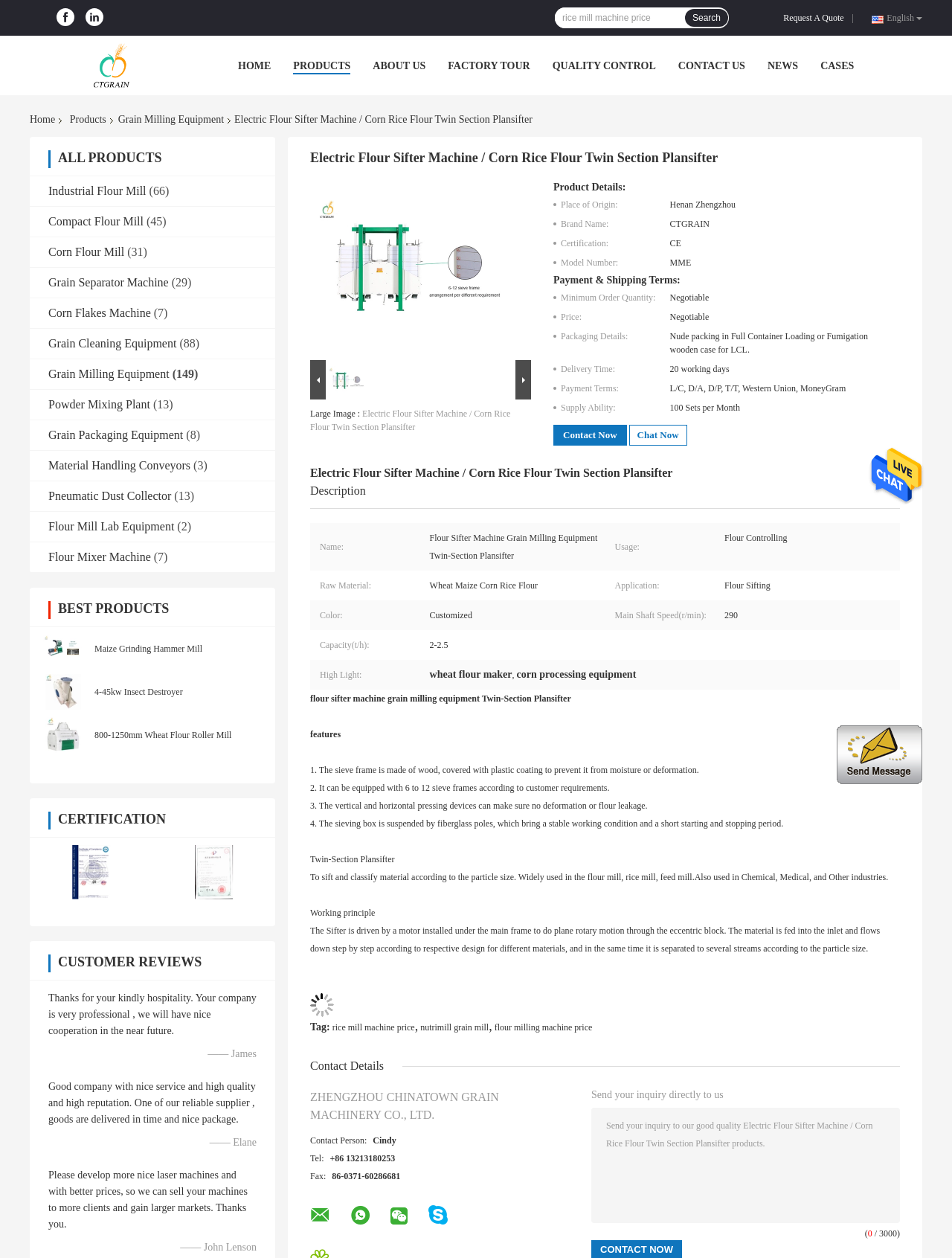Identify the coordinates of the bounding box for the element that must be clicked to accomplish the instruction: "Search for products".

[0.583, 0.006, 0.72, 0.022]